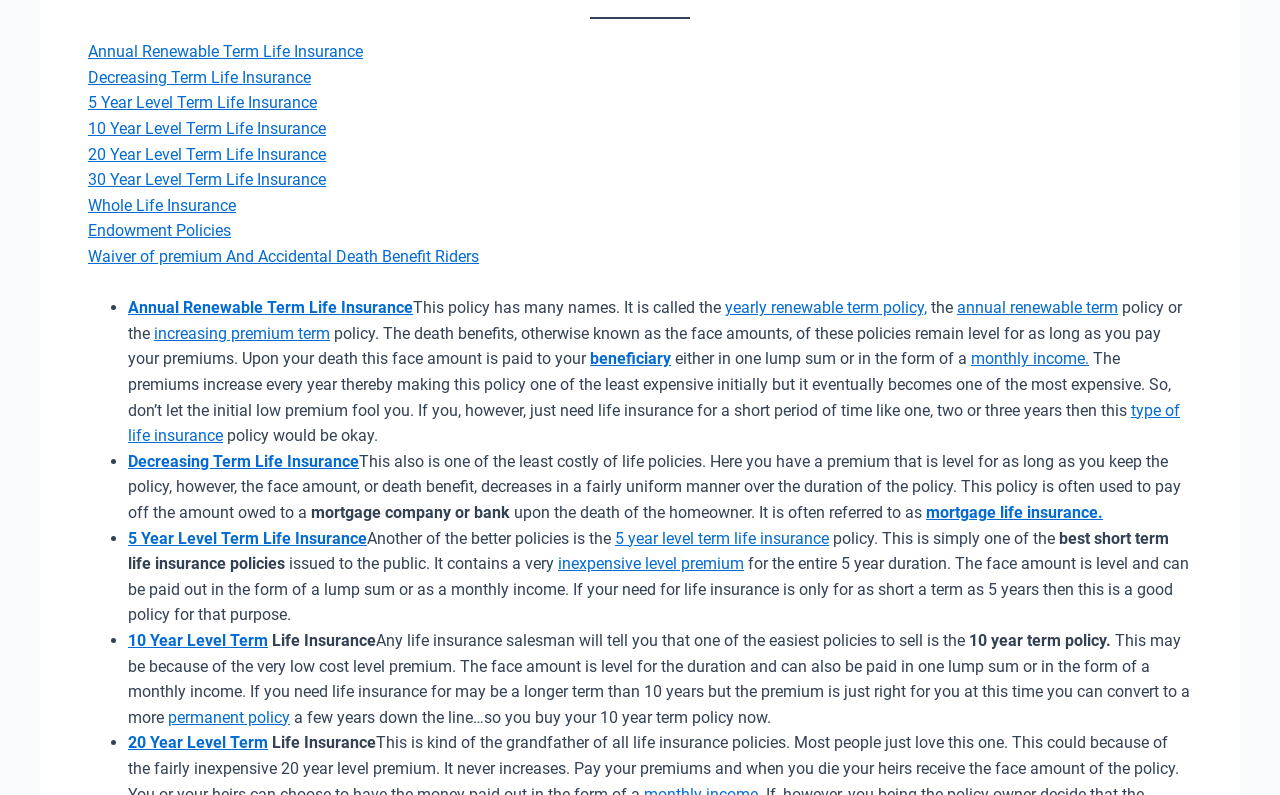Find the bounding box of the element with the following description: "20 Year Level Term". The coordinates must be four float numbers between 0 and 1, formatted as [left, top, right, bottom].

[0.1, 0.922, 0.209, 0.946]